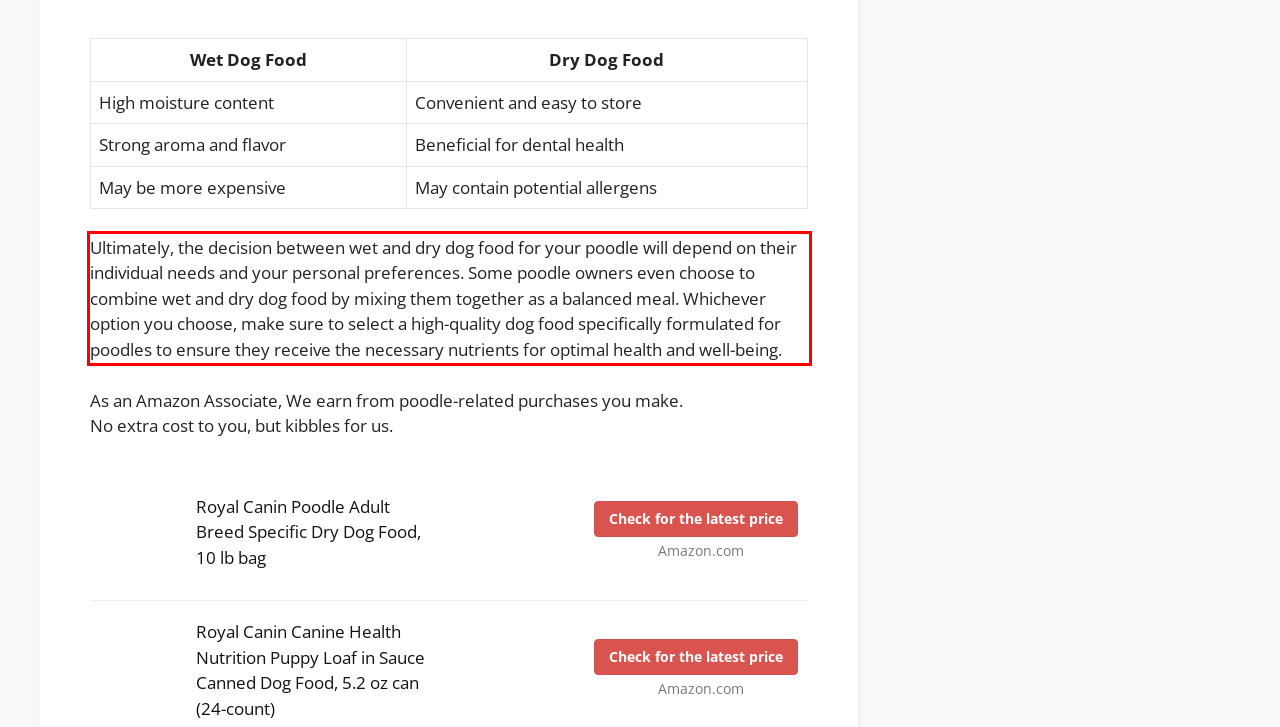Analyze the screenshot of the webpage that features a red bounding box and recognize the text content enclosed within this red bounding box.

Ultimately, the decision between wet and dry dog food for your poodle will depend on their individual needs and your personal preferences. Some poodle owners even choose to combine wet and dry dog food by mixing them together as a balanced meal. Whichever option you choose, make sure to select a high-quality dog food specifically formulated for poodles to ensure they receive the necessary nutrients for optimal health and well-being.